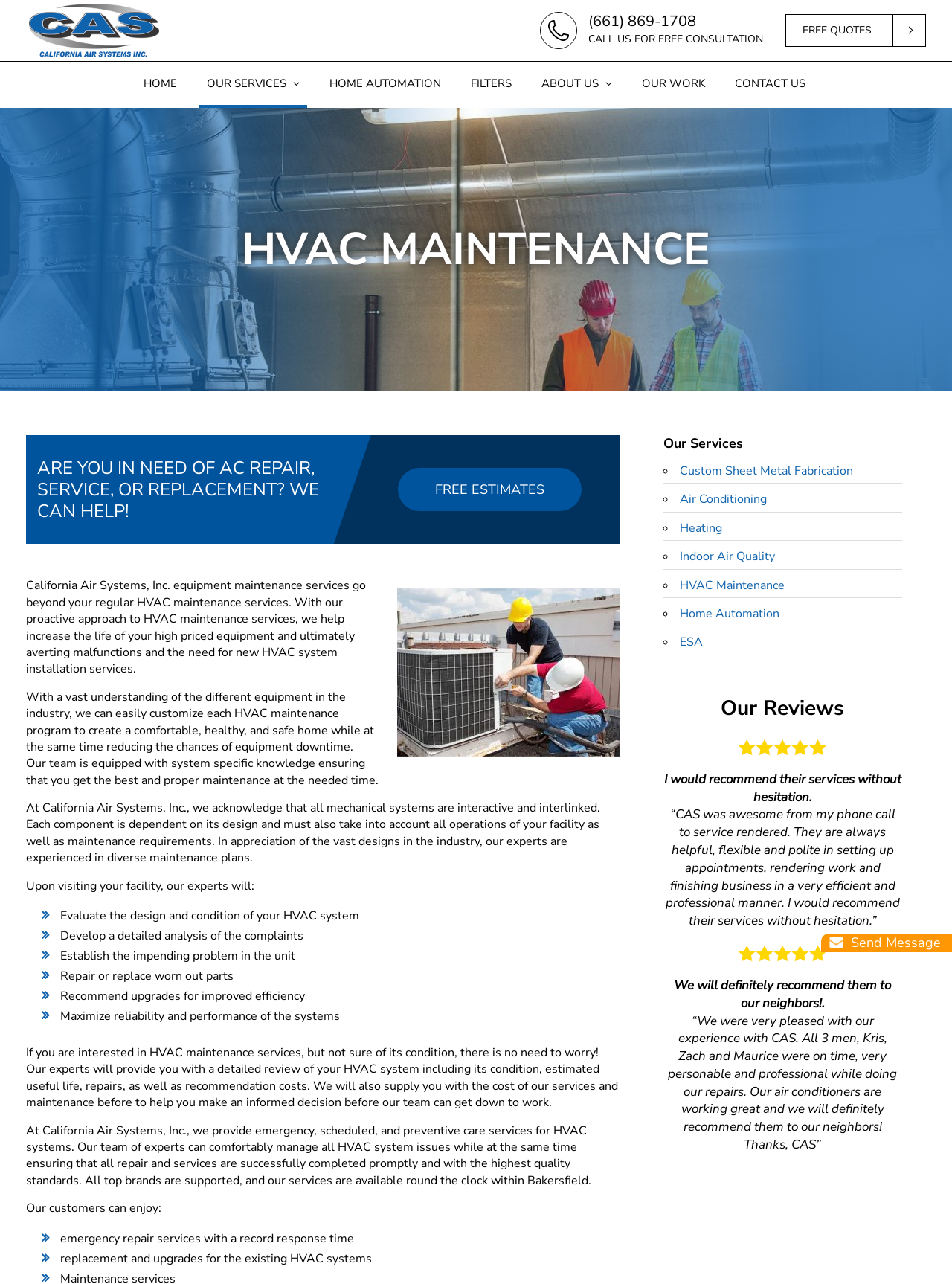Explain the features and main sections of the webpage comprehensively.

The webpage is about California Air Systems, Inc., a company that provides HVAC maintenance services. At the top of the page, there is a logo and a navigation menu with links to different sections of the website, including "Home", "Our Services", "Home Automation", "Filters", "About Us", "Our Work", and "Contact Us".

Below the navigation menu, there is a heading that reads "HVAC MAINTENANCE" in a prominent font. Underneath this heading, there is a brief introduction to the company's services, stating that they go beyond regular HVAC maintenance services and help increase the life of high-priced equipment.

To the right of the introduction, there is a call-to-action button that reads "FREE ESTIMATES". Below this button, there is an image, and then a series of paragraphs that describe the company's approach to HVAC maintenance, including their proactive approach, customized maintenance programs, and system-specific knowledge.

Further down the page, there is a section that outlines the steps the company's experts will take when visiting a facility, including evaluating the design and condition of the HVAC system, developing a detailed analysis of complaints, establishing impending problems, repairing or replacing worn-out parts, and recommending upgrades for improved efficiency.

The next section describes the company's emergency, scheduled, and preventive care services for HVAC systems, stating that they can manage all HVAC system issues while ensuring prompt and high-quality repairs and services. This section also mentions that the company supports all top brands and provides services around the clock within Bakersfield.

Below this section, there is a list of services the company's customers can enjoy, including emergency repair services, replacement and upgrades for existing HVAC systems, and more.

The page also features a section titled "Our Services", which lists various services offered by the company, including custom sheet metal fabrication, air conditioning, heating, indoor air quality, HVAC maintenance, home automation, and ESA.

Finally, there is a section titled "Our Reviews", which features customer testimonials and ratings, including 5-star reviews with quotes from satisfied customers.